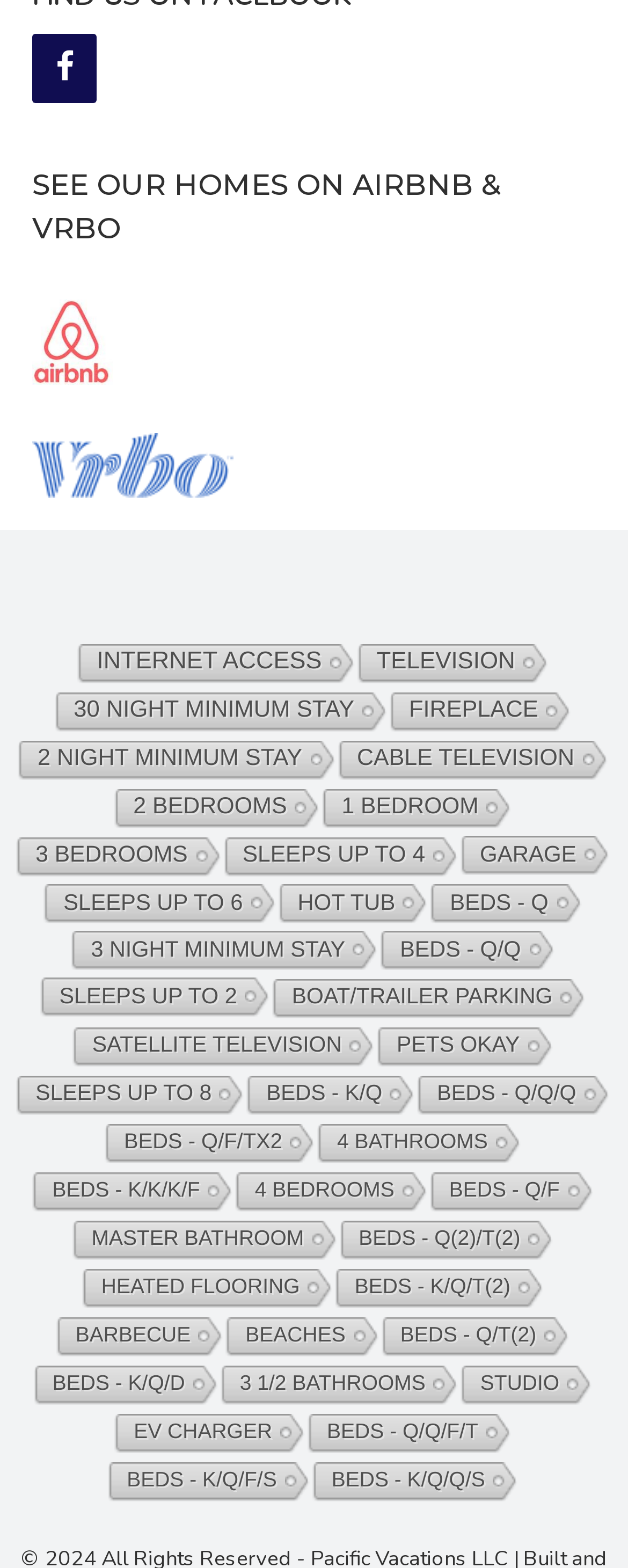Identify the bounding box coordinates of the clickable region to carry out the given instruction: "Check 'Barbecue' facilities".

[0.09, 0.841, 0.317, 0.866]